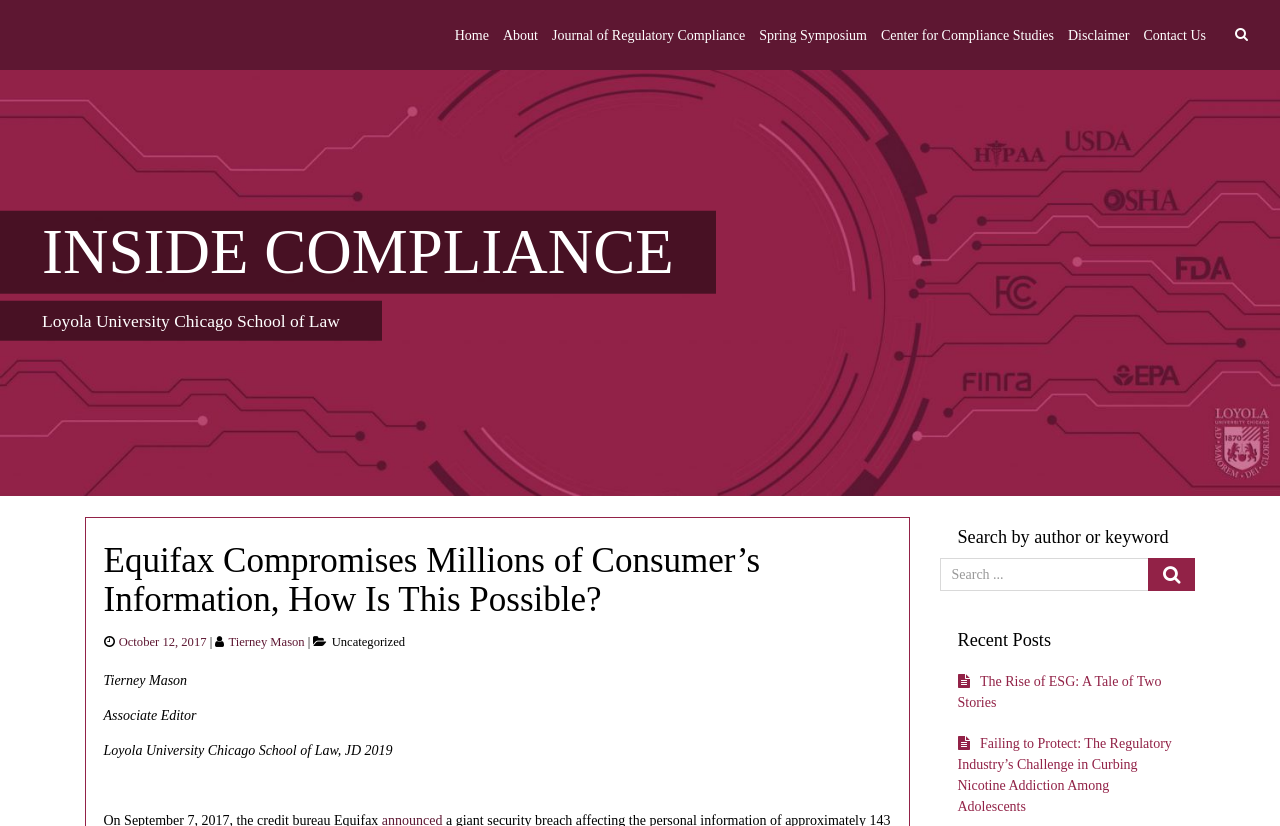Reply to the question with a brief word or phrase: Who is the author of this article?

Tierney Mason